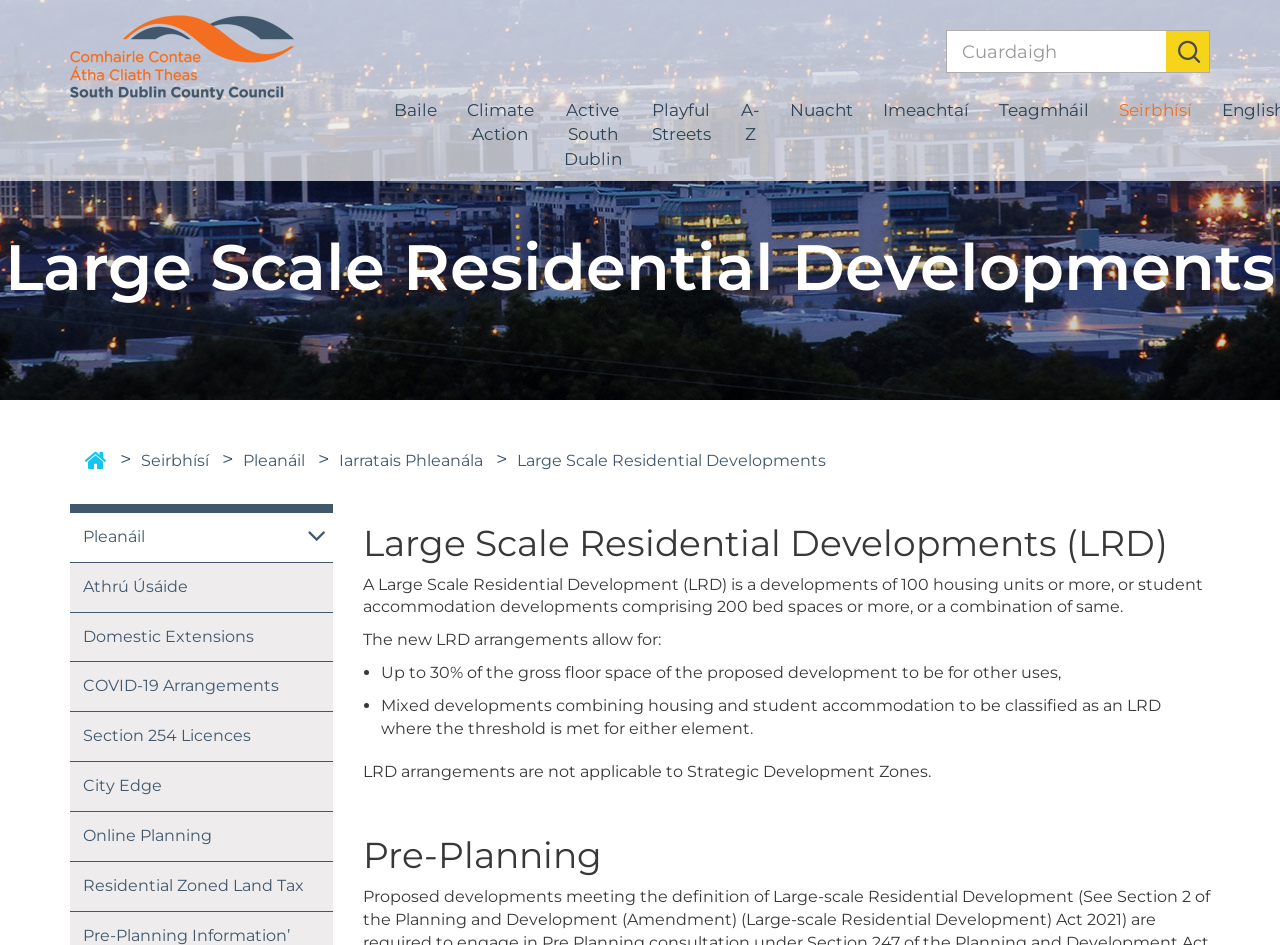What is a Large Scale Residential Development?
We need a detailed and meticulous answer to the question.

According to the webpage, a Large Scale Residential Development (LRD) is a development of 100 housing units or more, or student accommodation developments comprising 200 bed spaces or more, or a combination of same.